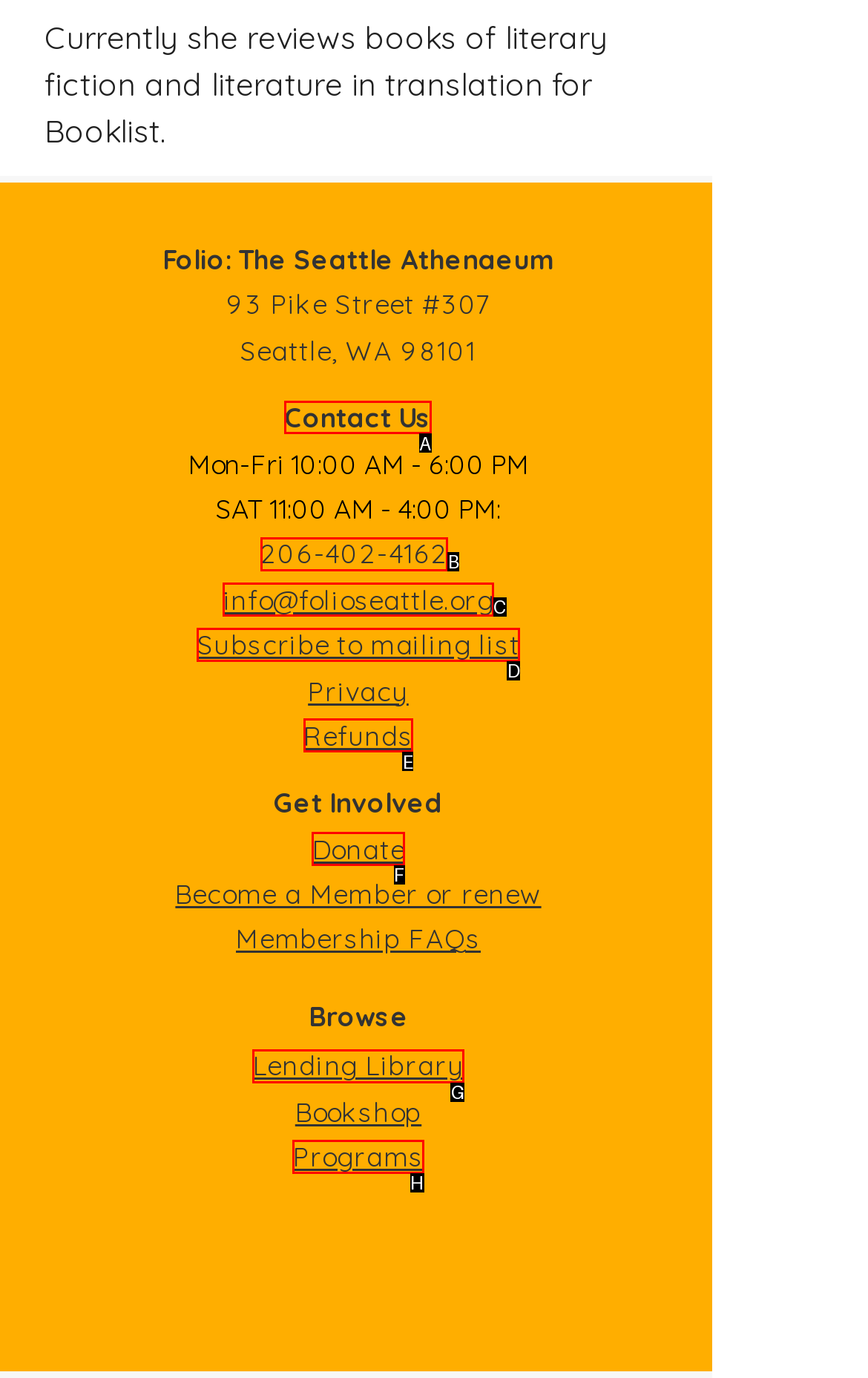Tell me which option I should click to complete the following task: Contact us Answer with the option's letter from the given choices directly.

A